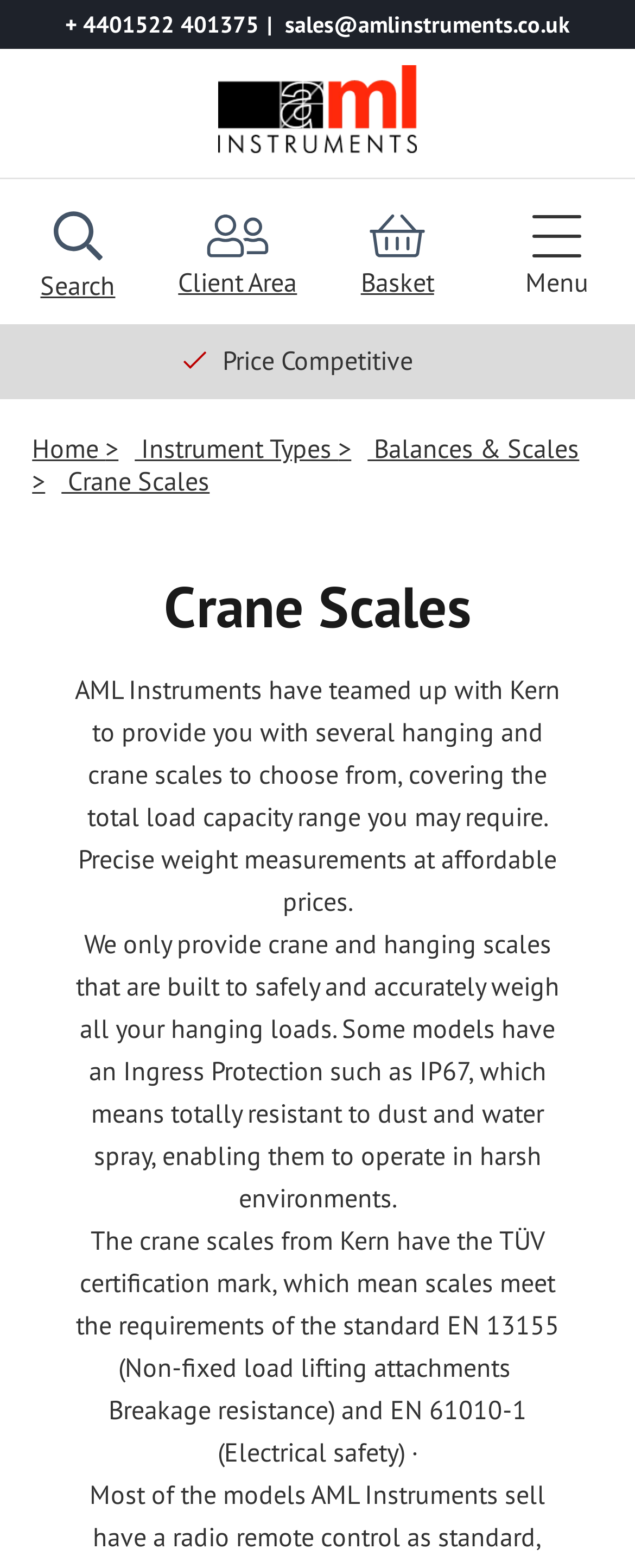Extract the bounding box coordinates for the described element: "+ 4401522 401375". The coordinates should be represented as four float numbers between 0 and 1: [left, top, right, bottom].

[0.103, 0.006, 0.428, 0.025]